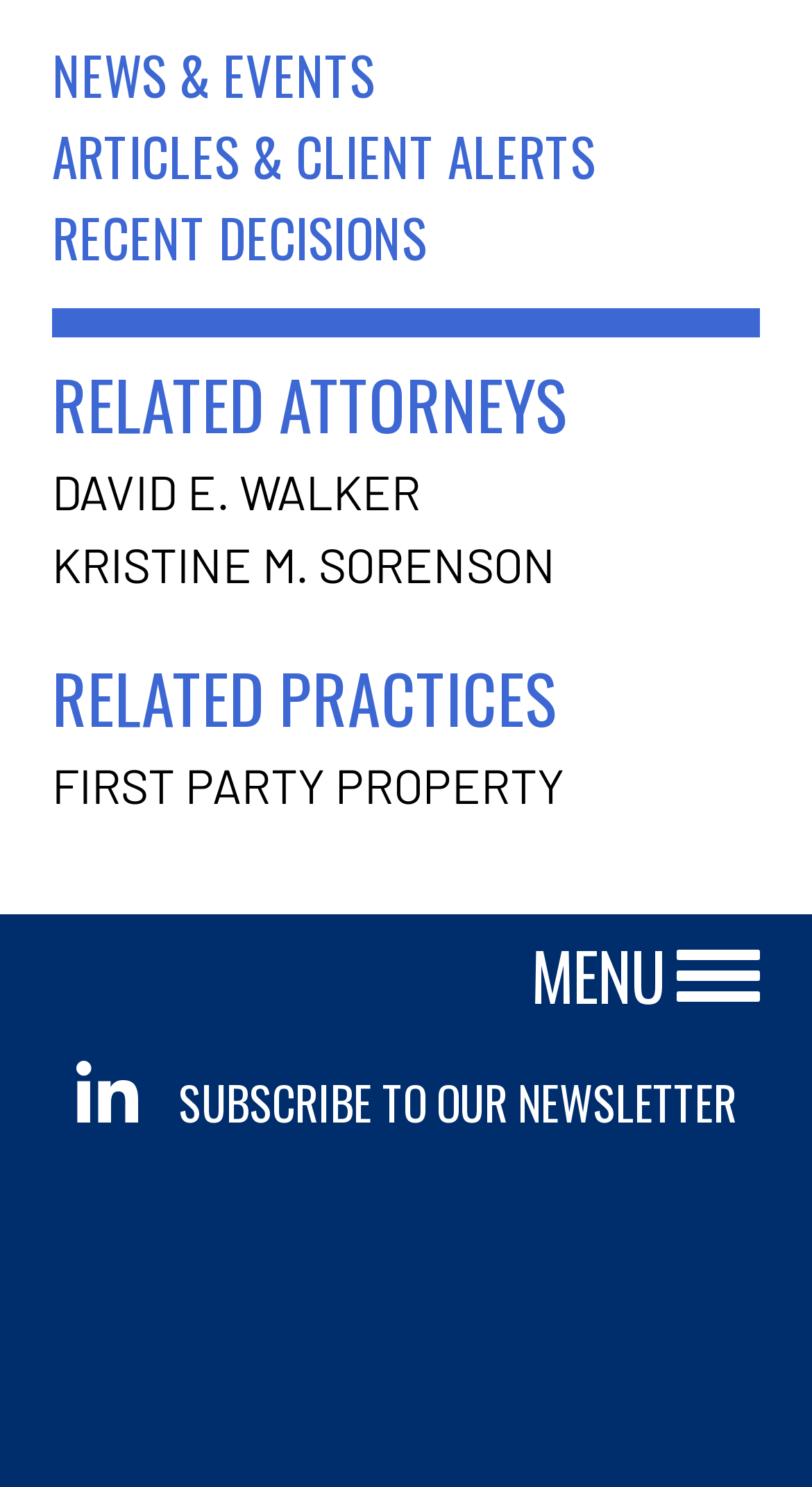Extract the bounding box coordinates of the UI element described: "parent_node: SUBSCRIBE TO OUR NEWSLETTER". Provide the coordinates in the format [left, top, right, bottom] with values ranging from 0 to 1.

[0.094, 0.726, 0.181, 0.76]